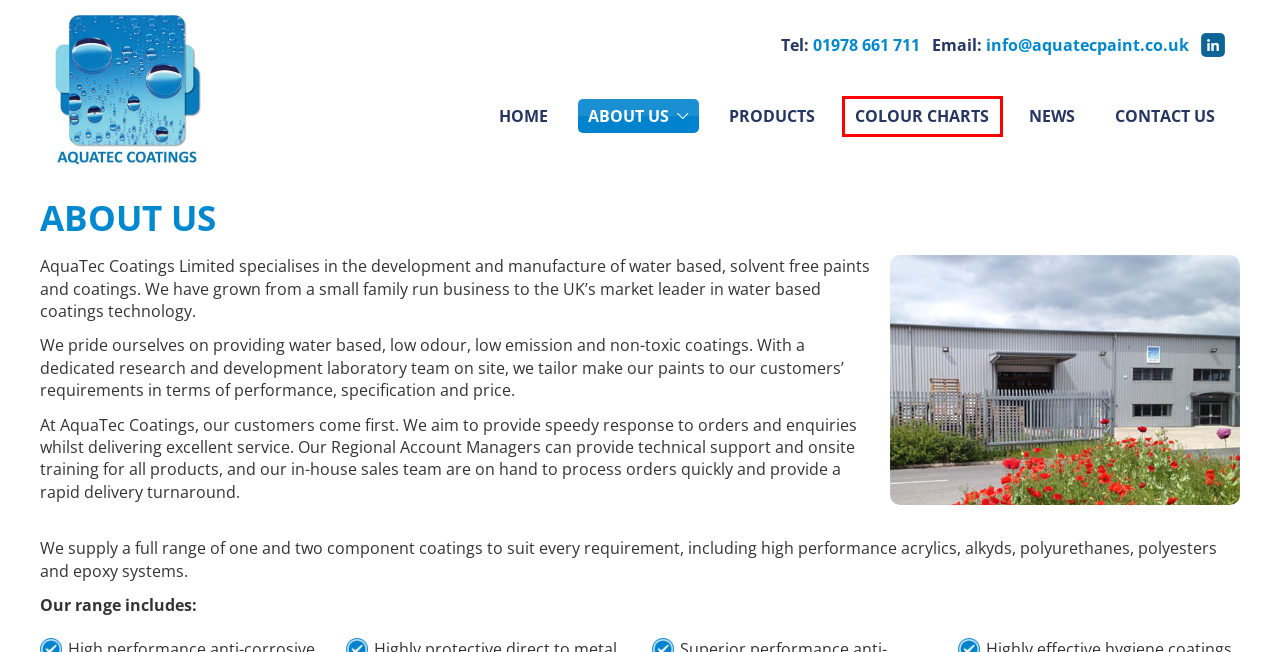You are provided a screenshot of a webpage featuring a red bounding box around a UI element. Choose the webpage description that most accurately represents the new webpage after clicking the element within the red bounding box. Here are the candidates:
A. AquaTec Coatings Carbon Zero Status
B. Contact details for AquaTec Coatings, Wrexham
C. AquaTec Coatings Paint System Colour Charts
D. Water Based, Solvent Free, Environmentally Friendly Paints & Coatings
E. AquaTec Coatings Latest News
F. Industrial Water Based Paints & Coatings
G. AquaTec Coatings Sitemap
H. Web design Wrexham & Chester

C